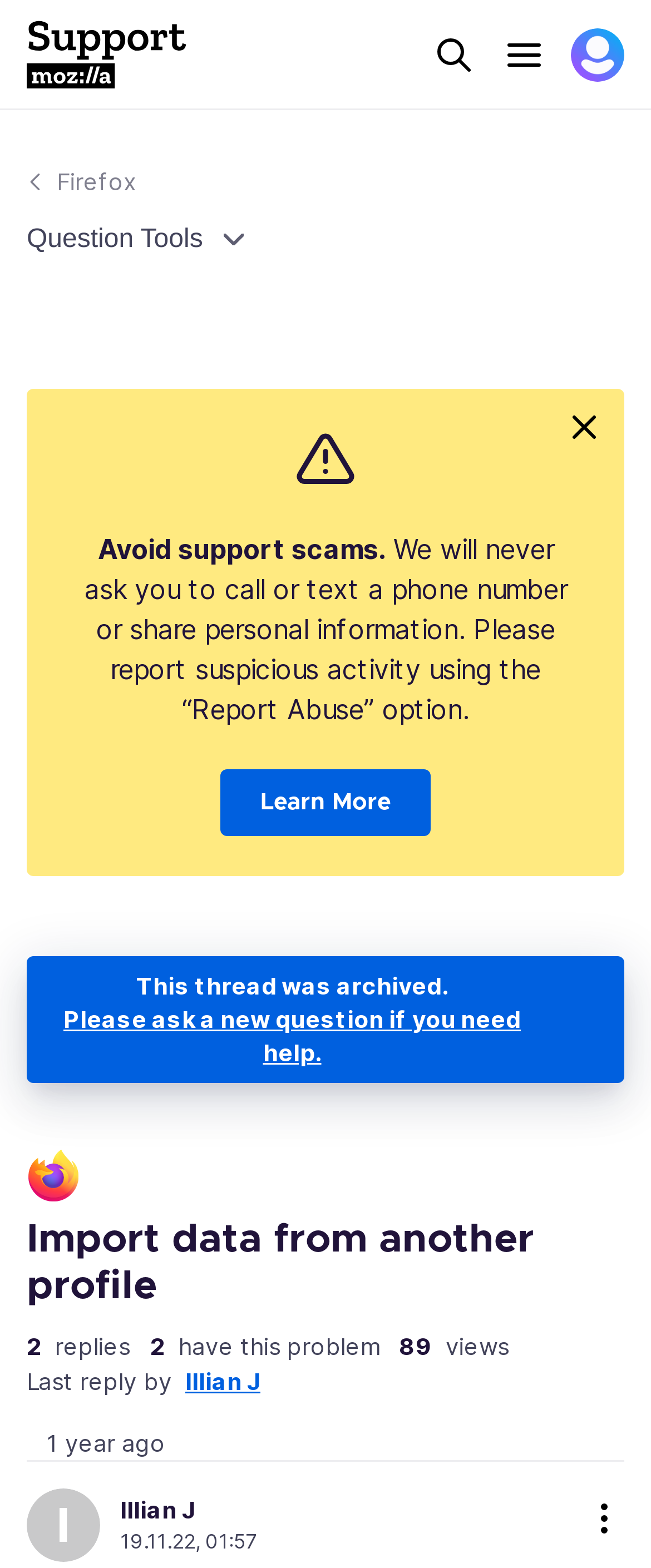How many replies are there in this thread?
Examine the image and provide an in-depth answer to the question.

I can see a text that says '2 replies' on the webpage, indicating the number of replies in this thread.